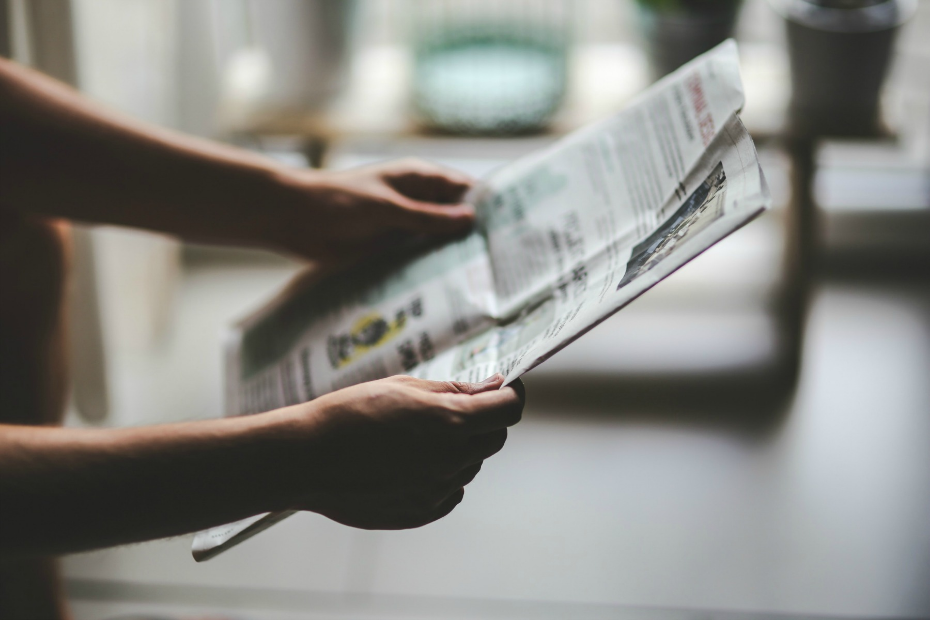What is the atmosphere in the scene?
Carefully examine the image and provide a detailed answer to the question.

The caption describes the atmosphere as 'cozy', which is created by the soft, natural light filtering through the nearby window, emphasizing the importance of quiet reflection and literature in daily life.